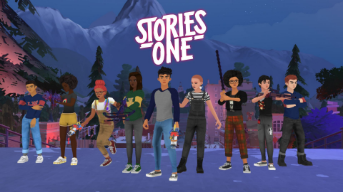Create a vivid and detailed description of the image.

The image showcases a vibrant and dynamic scene from the game "Stories One". In the foreground, a diverse group of characters stands confidently, each representing different styles and personalities, suggesting a lively atmosphere. Their outfits range from casual to sporty, reflecting a modern aesthetic filled with color and creativity. The backdrop features a picturesque landscape with mountains, indicating an adventurous setting. Above them, the game title "STORIES ONE" is prominently displayed in a bold, stylized font, emphasizing the game's engaging narrative theme. This imagery encapsulates the essence of the game, inviting players to explore unique stories and experiences alongside these characters.